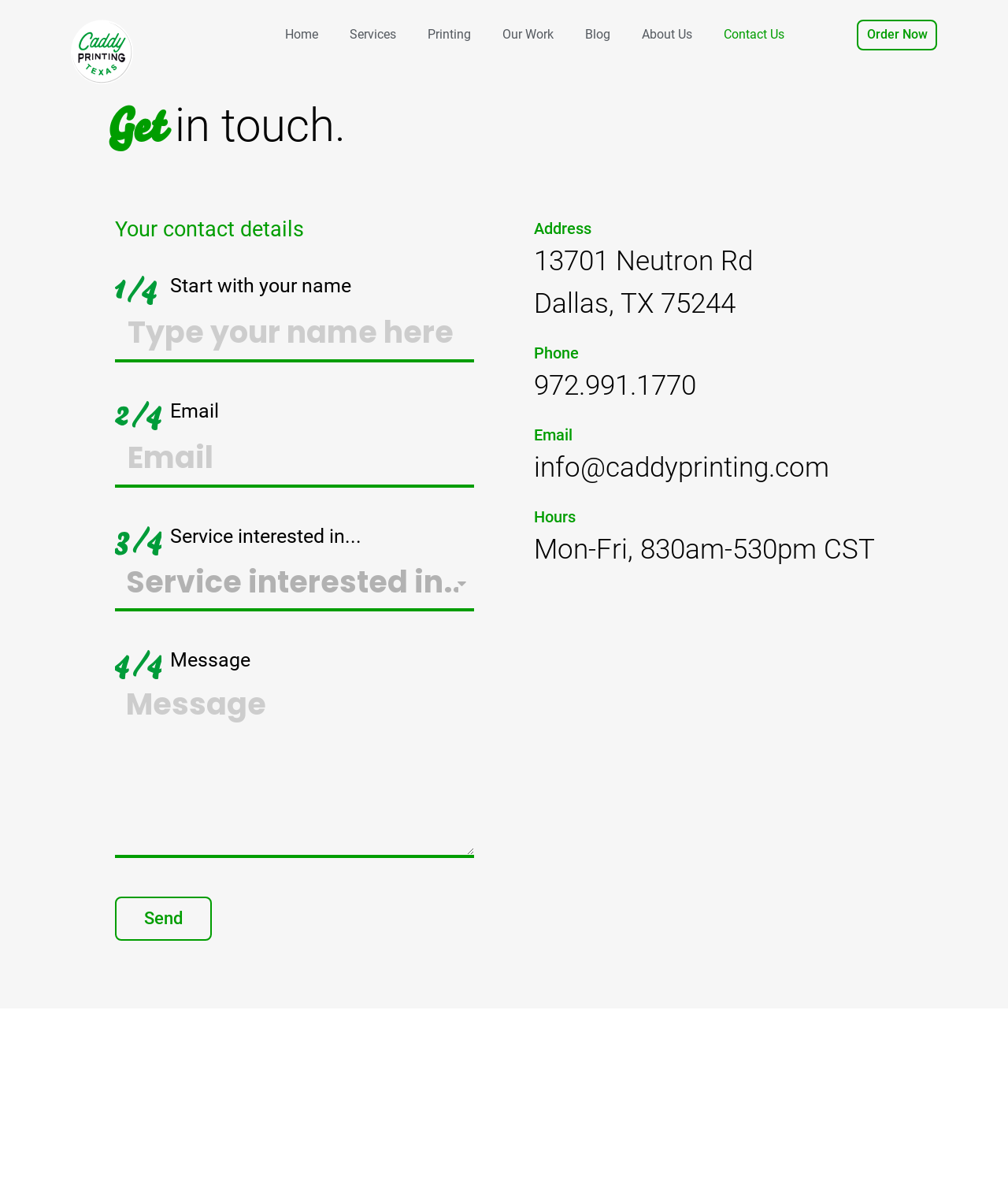Answer the following query with a single word or phrase:
What is the region where the company operates?

paramount california